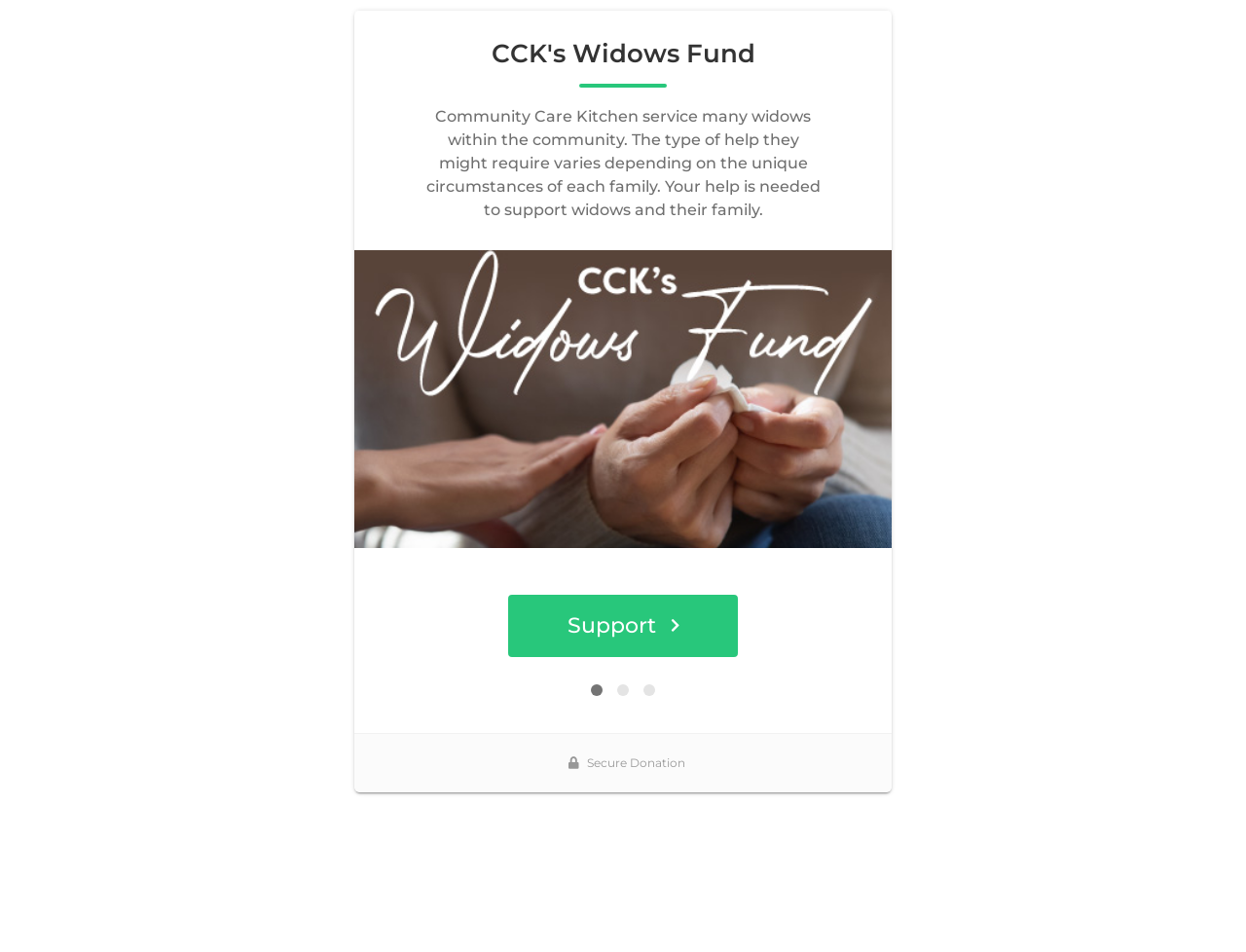Using the provided element description: "Support", identify the bounding box coordinates. The coordinates should be four floats between 0 and 1 in the order [left, top, right, bottom].

[0.408, 0.625, 0.592, 0.69]